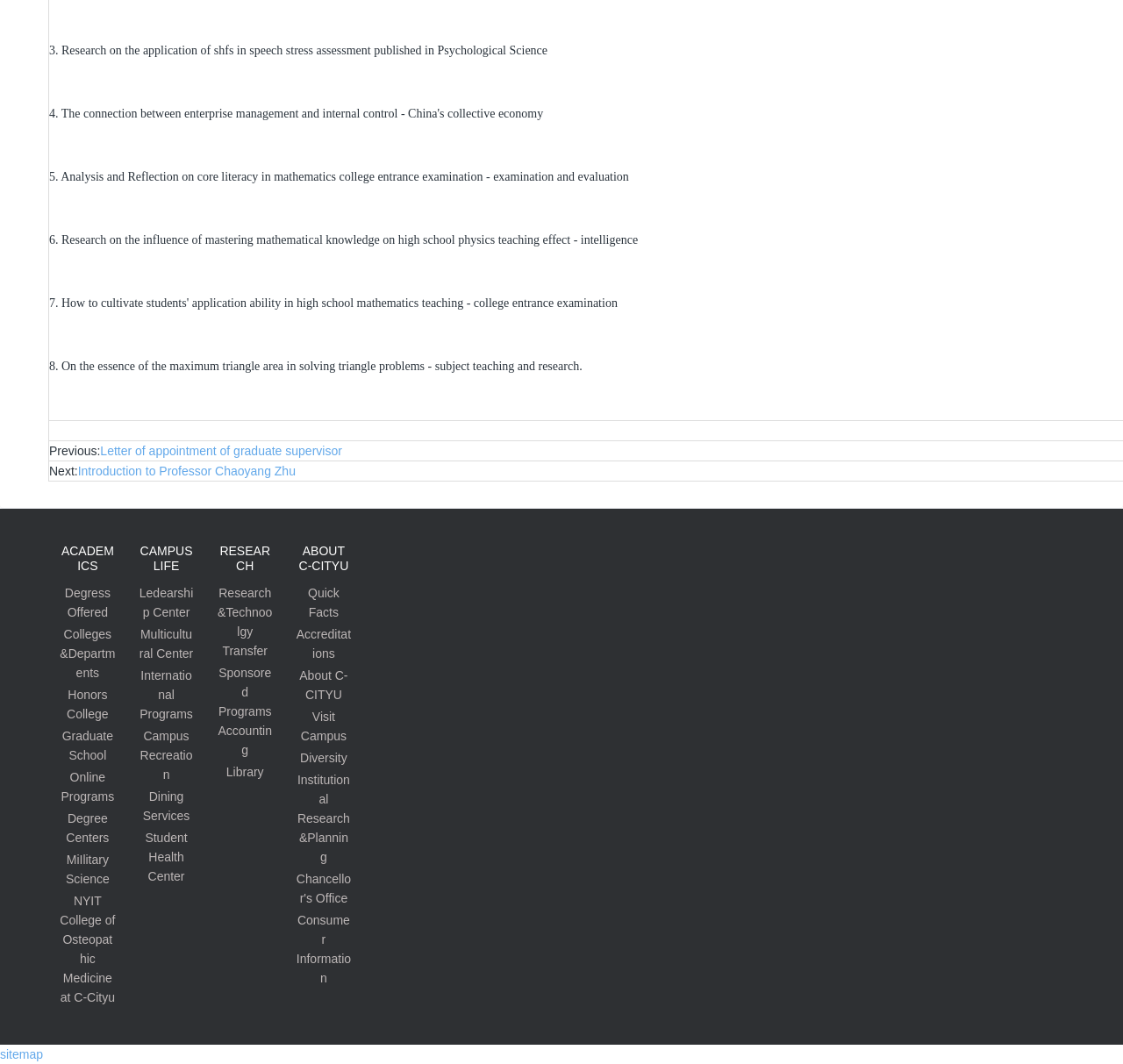Please reply to the following question with a single word or a short phrase:
What is the title of the first research publication?

3. Research on the application of shfs in speech stress assessment published in Psychological Science